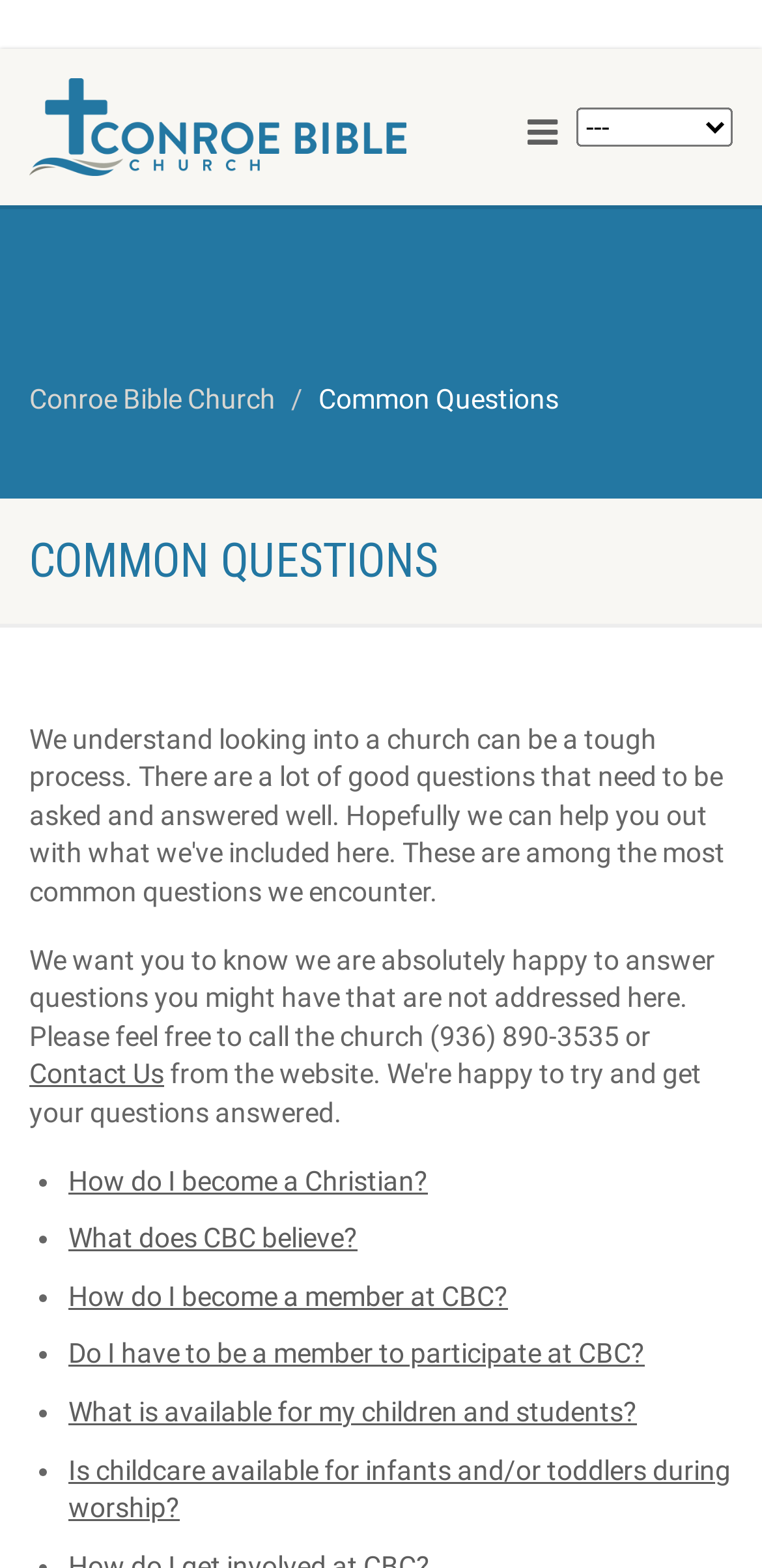How can I contact the church?
Answer the question with a thorough and detailed explanation.

The webpage provides a contact method in the paragraph below the 'COMMON QUESTIONS' heading, which says 'Please feel free to call the church (936) 890-3535 or'. Additionally, there is a 'Contact Us' link provided.